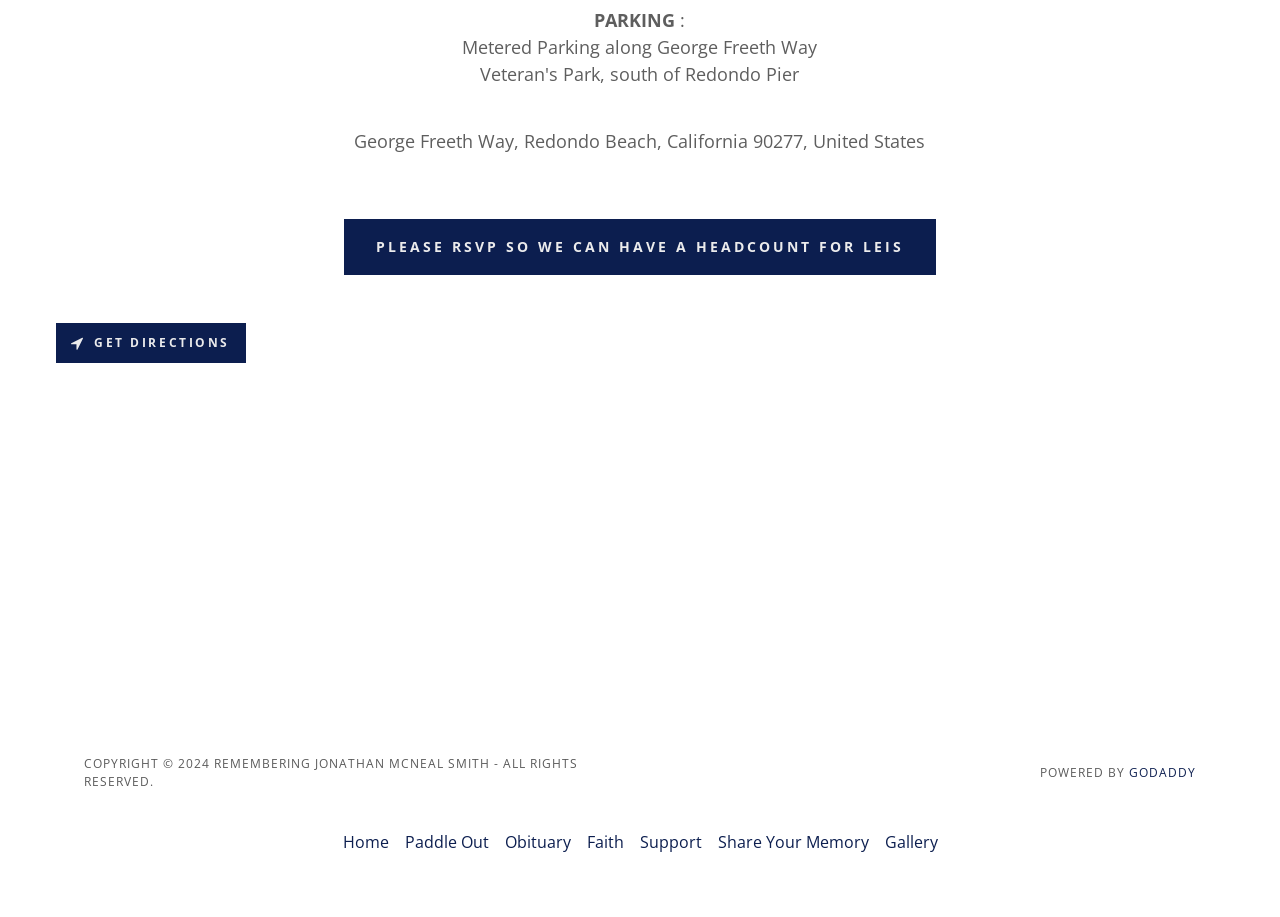Please identify the bounding box coordinates of the element's region that needs to be clicked to fulfill the following instruction: "Visit the 'Paddle Out' page". The bounding box coordinates should consist of four float numbers between 0 and 1, i.e., [left, top, right, bottom].

[0.31, 0.897, 0.388, 0.939]